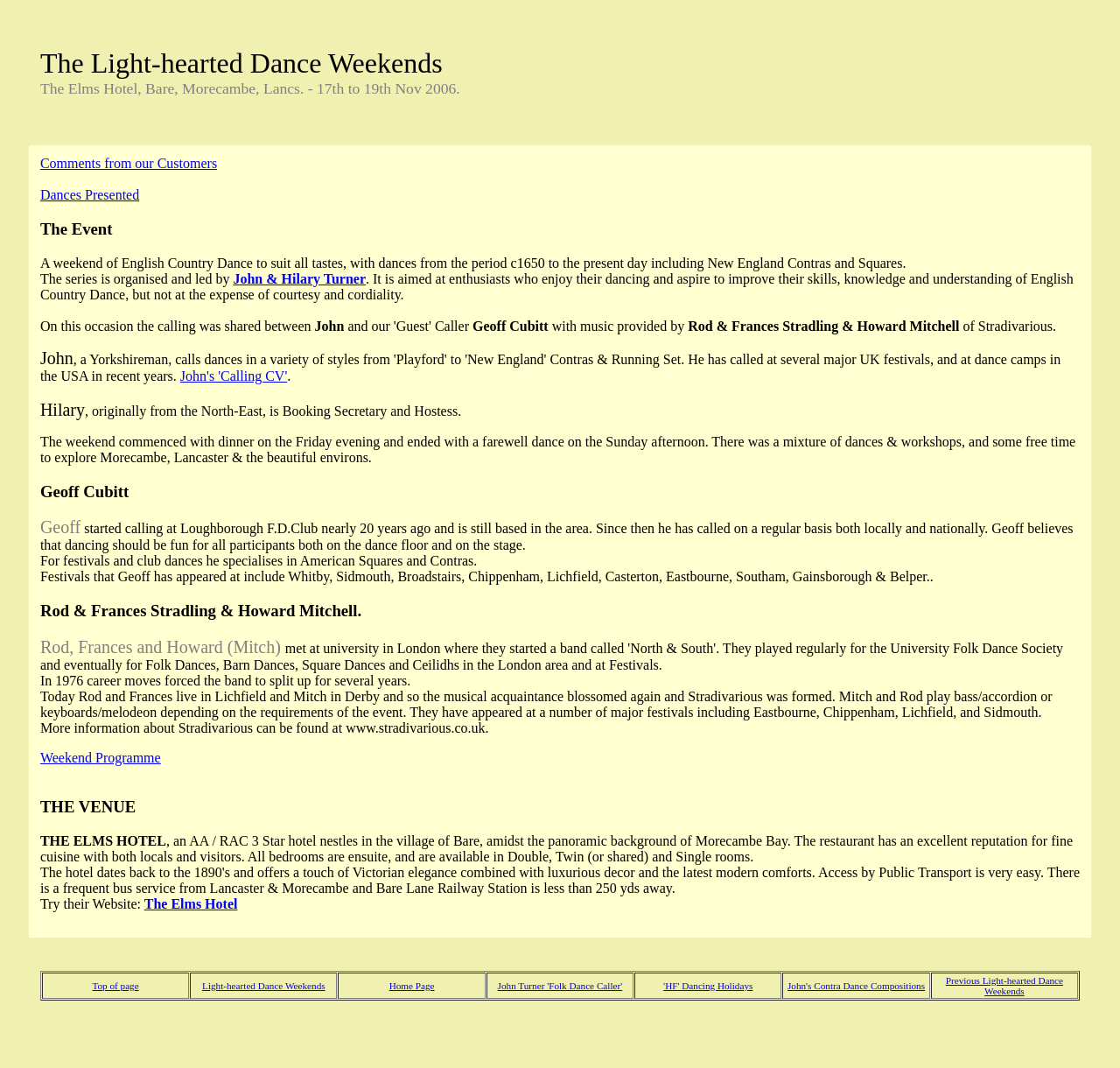What type of dances does Geoff Cubitt specialise in?
Based on the image, please offer an in-depth response to the question.

I found the answer by reading the section about Geoff Cubitt which mentions that 'For festivals and club dances he specialises in American Squares and Contras'.